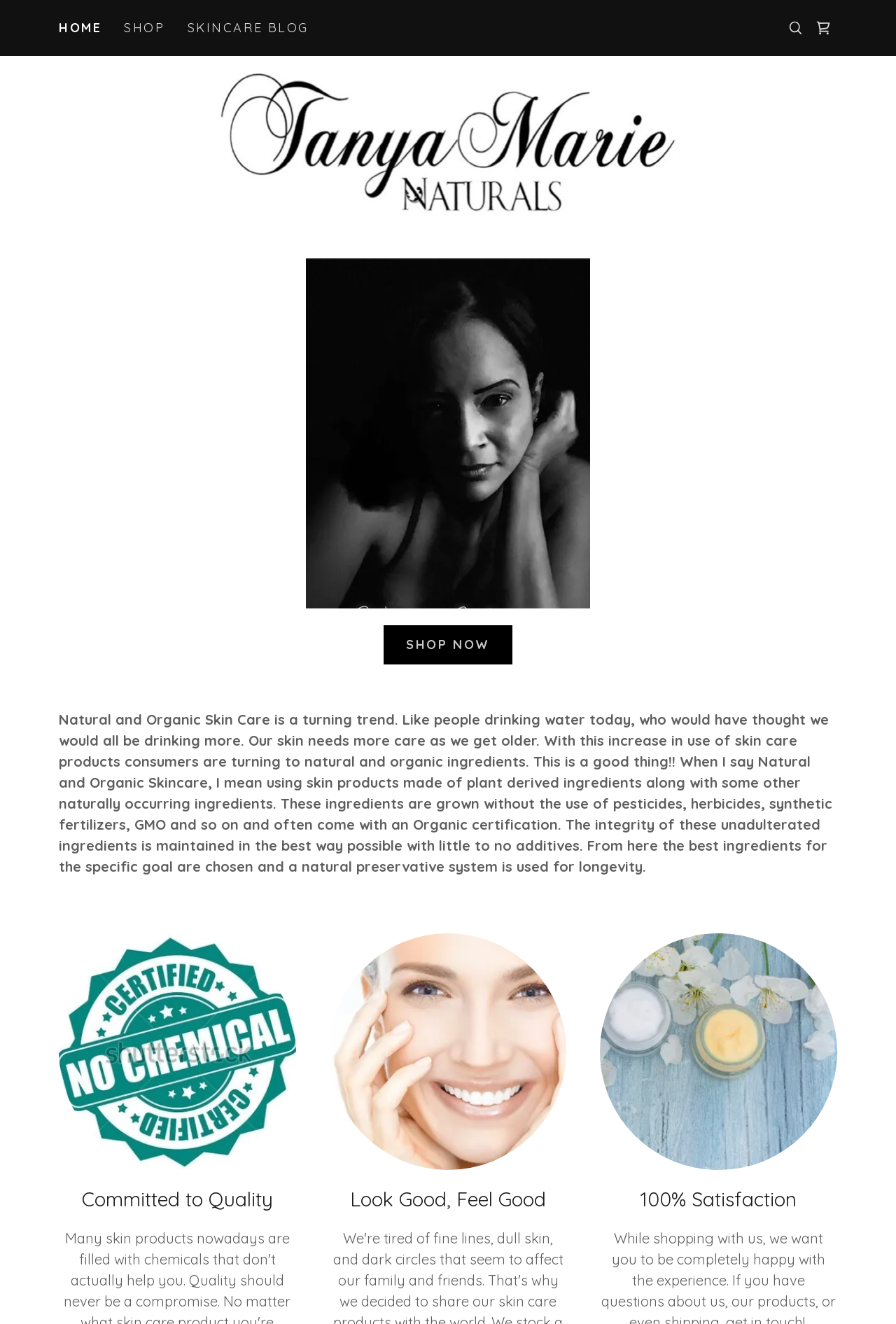Identify the bounding box of the HTML element described here: "Makem Brothers & Brian O'Sullivan". Provide the coordinates as four float numbers between 0 and 1: [left, top, right, bottom].

None